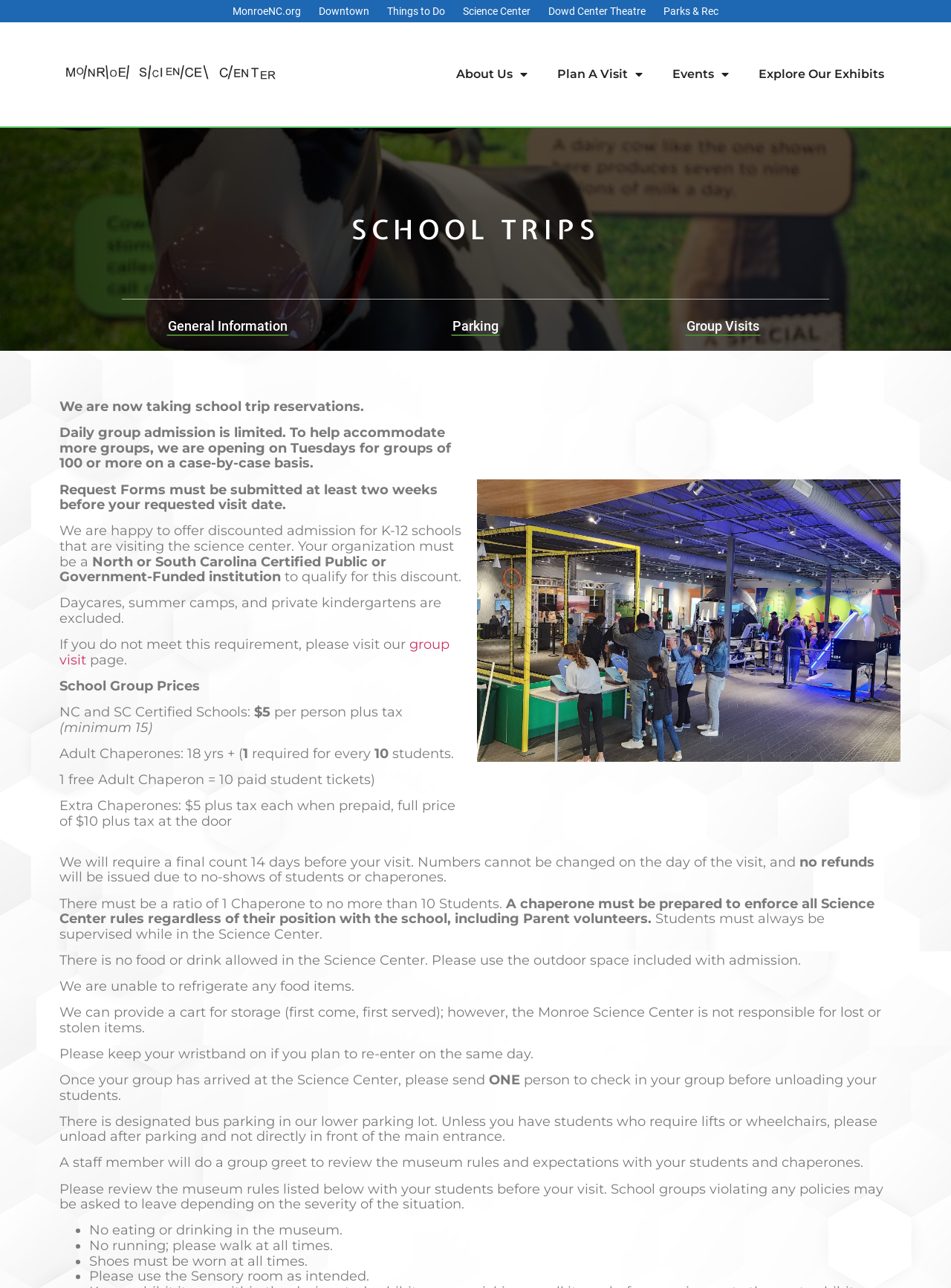Can food and drinks be consumed inside the Science Center?
Please answer the question as detailed as possible.

The webpage explicitly states that 'There is no food or drink allowed in the Science Center.' This rule is also listed as one of the museum rules that school groups must follow.